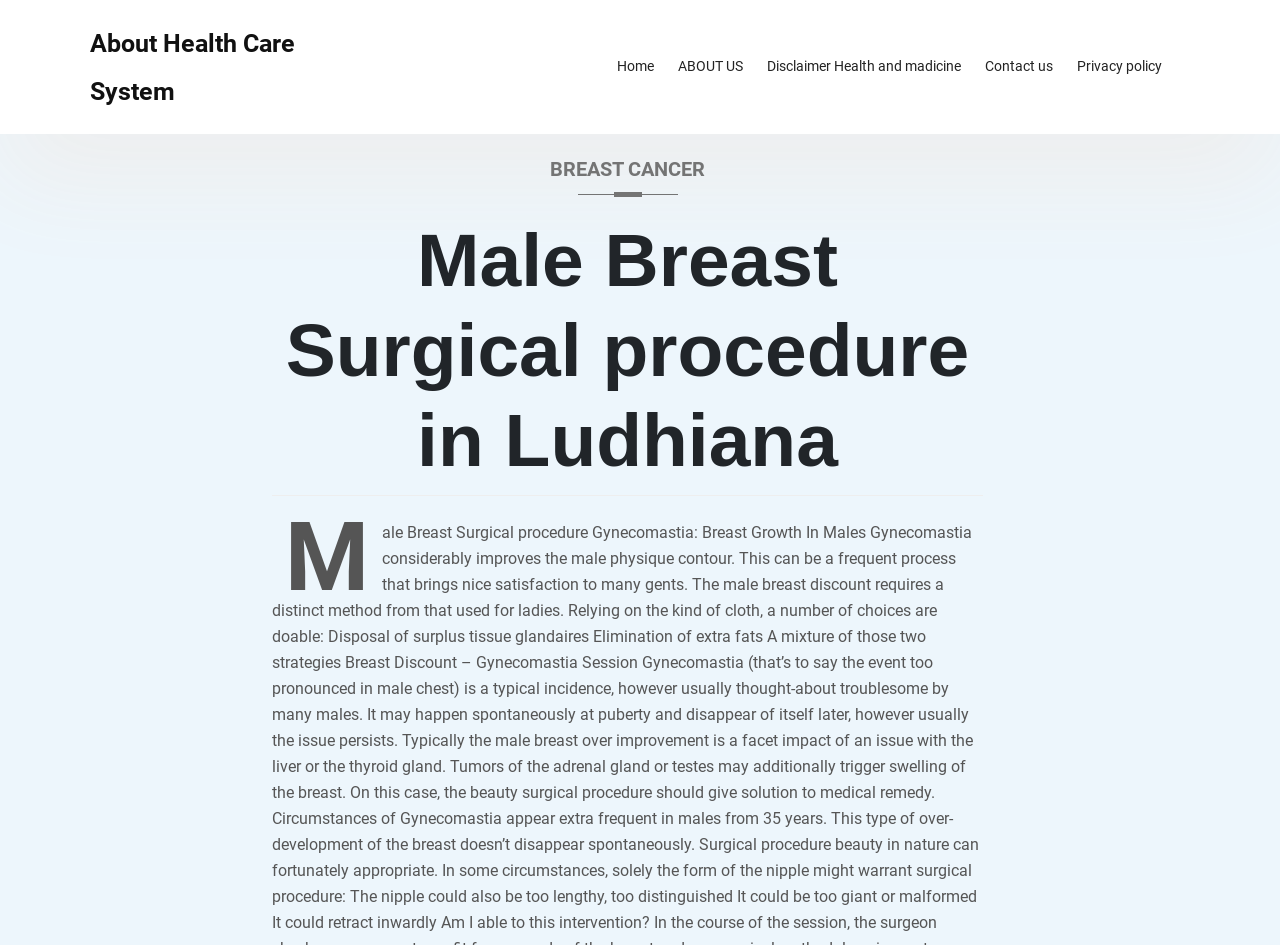What is the subheading below the main heading?
Give a single word or phrase as your answer by examining the image.

BREAST CANCER